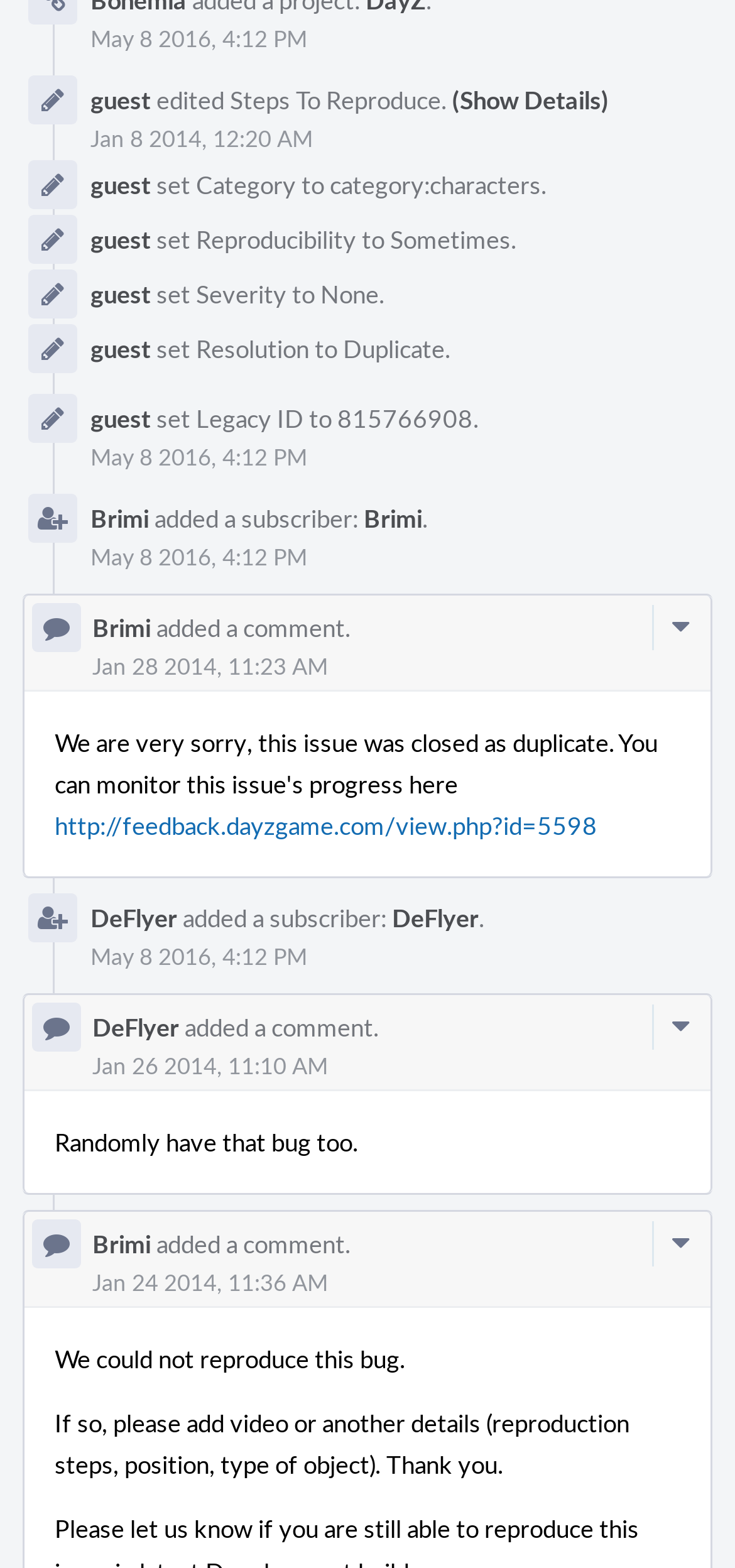Determine the bounding box for the HTML element described here: "Jan 28 2014, 11:23 AM". The coordinates should be given as [left, top, right, bottom] with each number being a float between 0 and 1.

[0.126, 0.414, 0.446, 0.434]